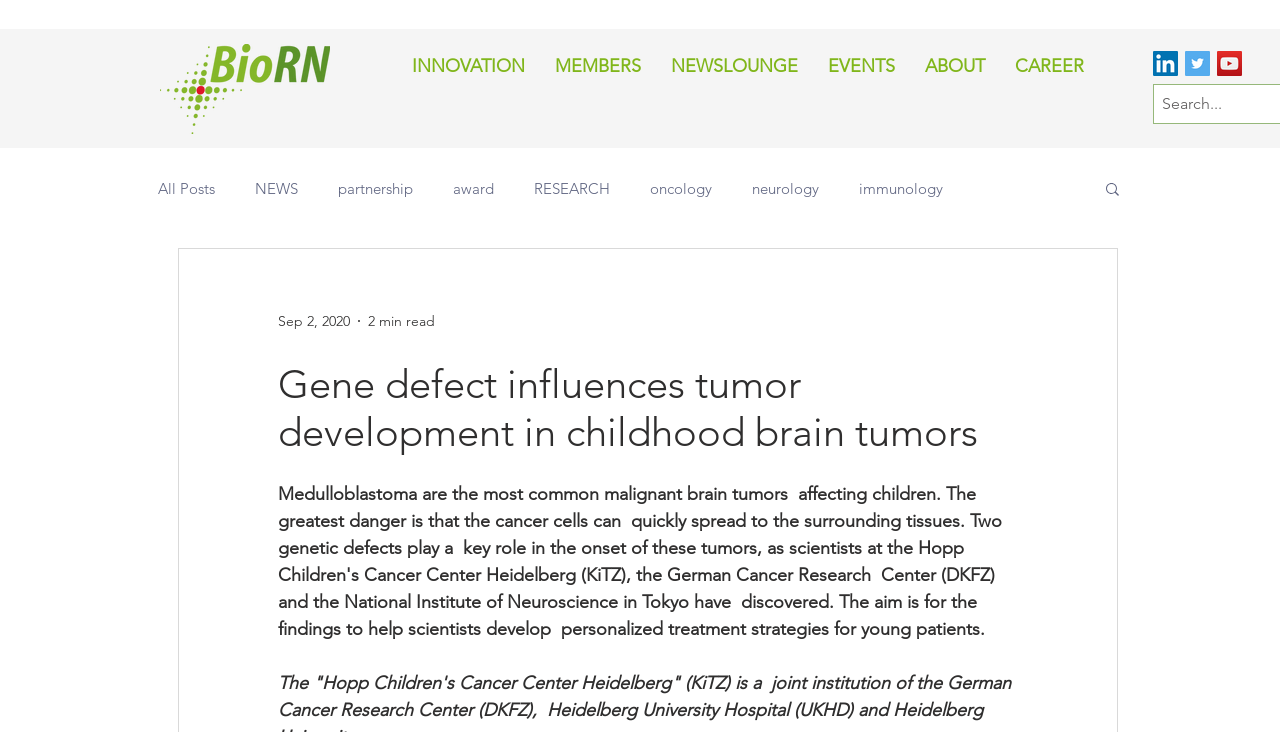Using the format (top-left x, top-left y, bottom-right x, bottom-right y), provide the bounding box coordinates for the described UI element. All values should be floating point numbers between 0 and 1: CAREER

[0.781, 0.06, 0.858, 0.122]